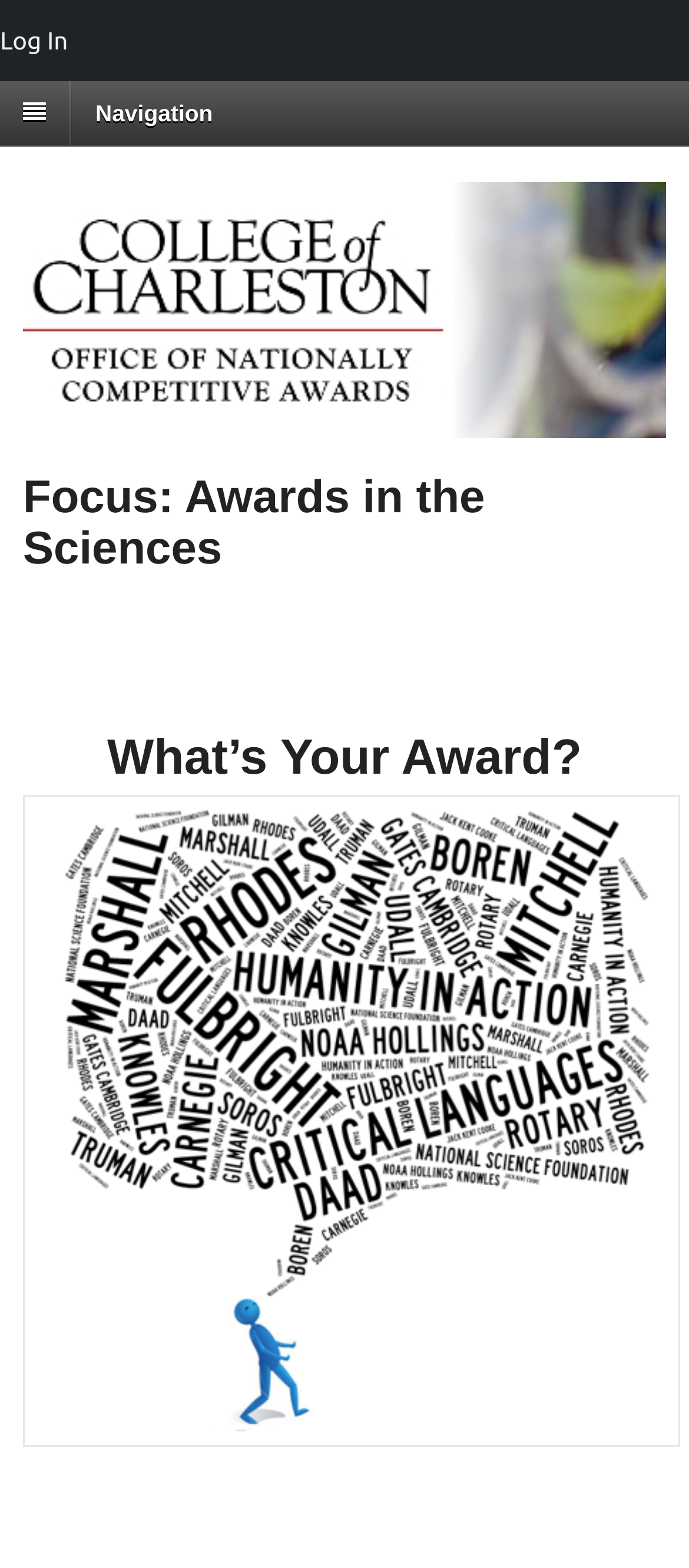Provide the bounding box coordinates in the format (top-left x, top-left y, bottom-right x, bottom-right y). All values are floating point numbers between 0 and 1. Determine the bounding box coordinate of the UI element described as: Office of Nationally Competitive Awards

[0.033, 0.168, 0.471, 0.18]